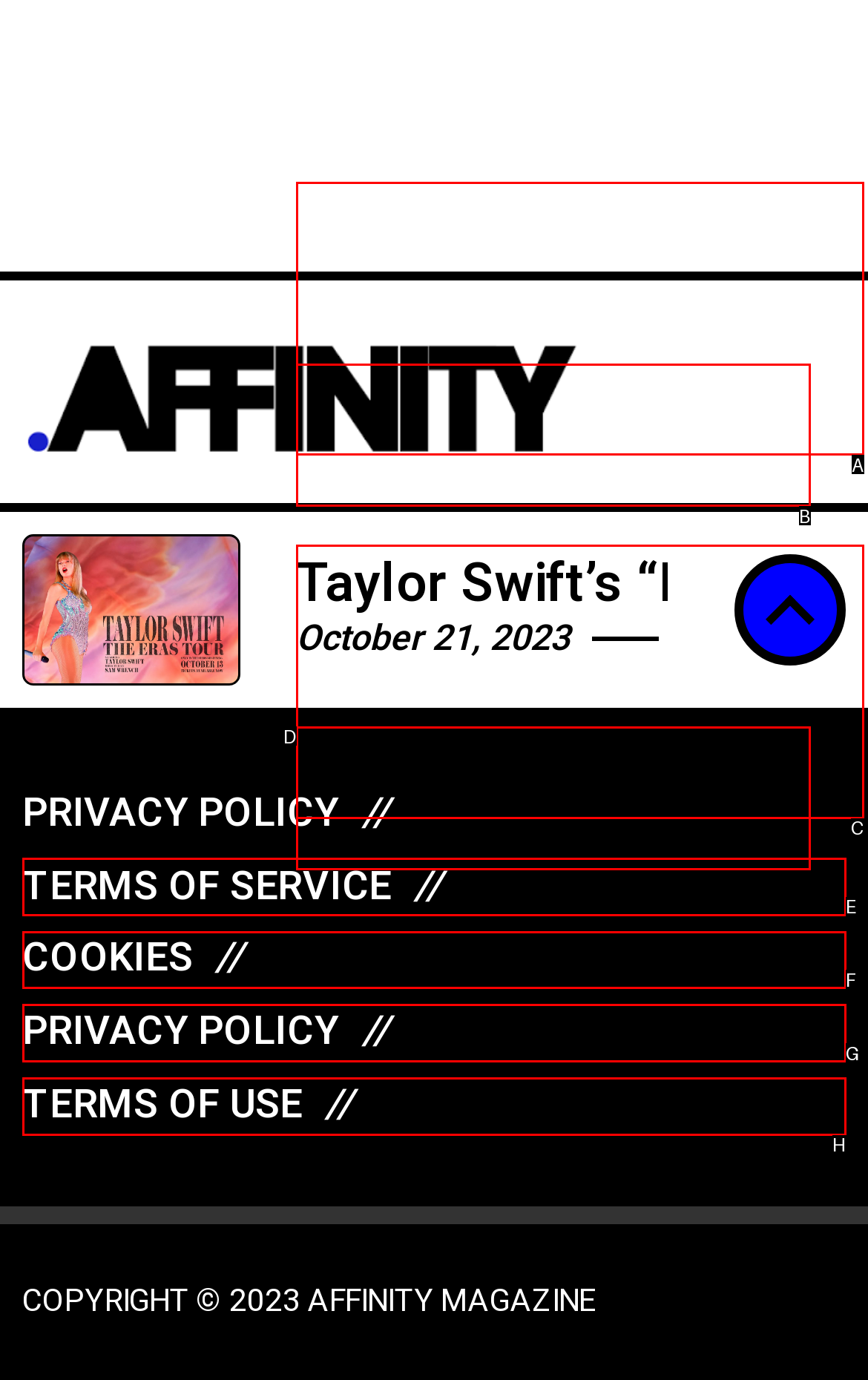Using the description: Cookies//, find the best-matching HTML element. Indicate your answer with the letter of the chosen option.

F